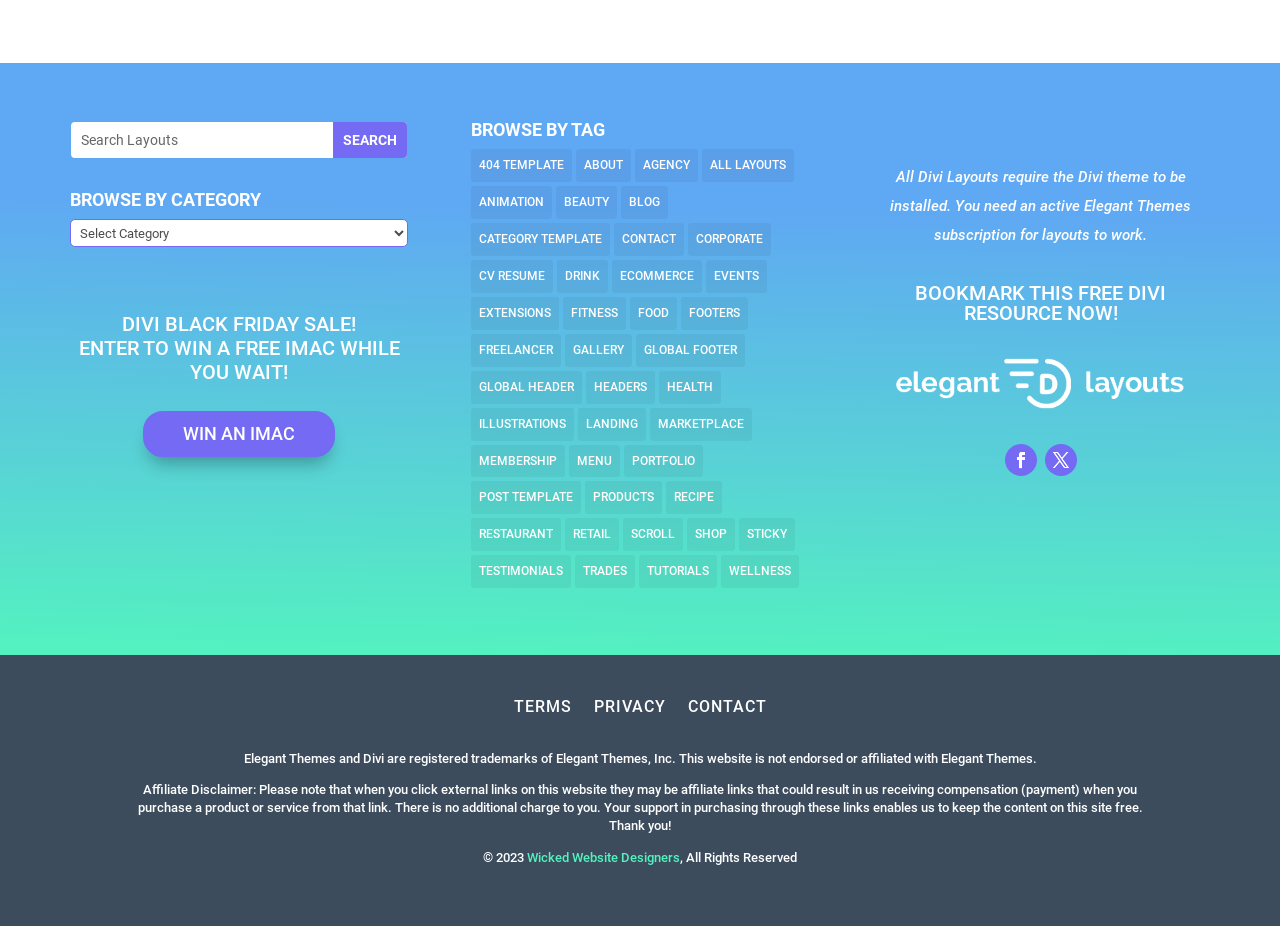Carefully examine the image and provide an in-depth answer to the question: How many layout categories are there?

I counted the number of link elements under the 'BROWSE BY TAG' heading, which represent the different layout categories. There are 24 link elements, so the answer is 24.